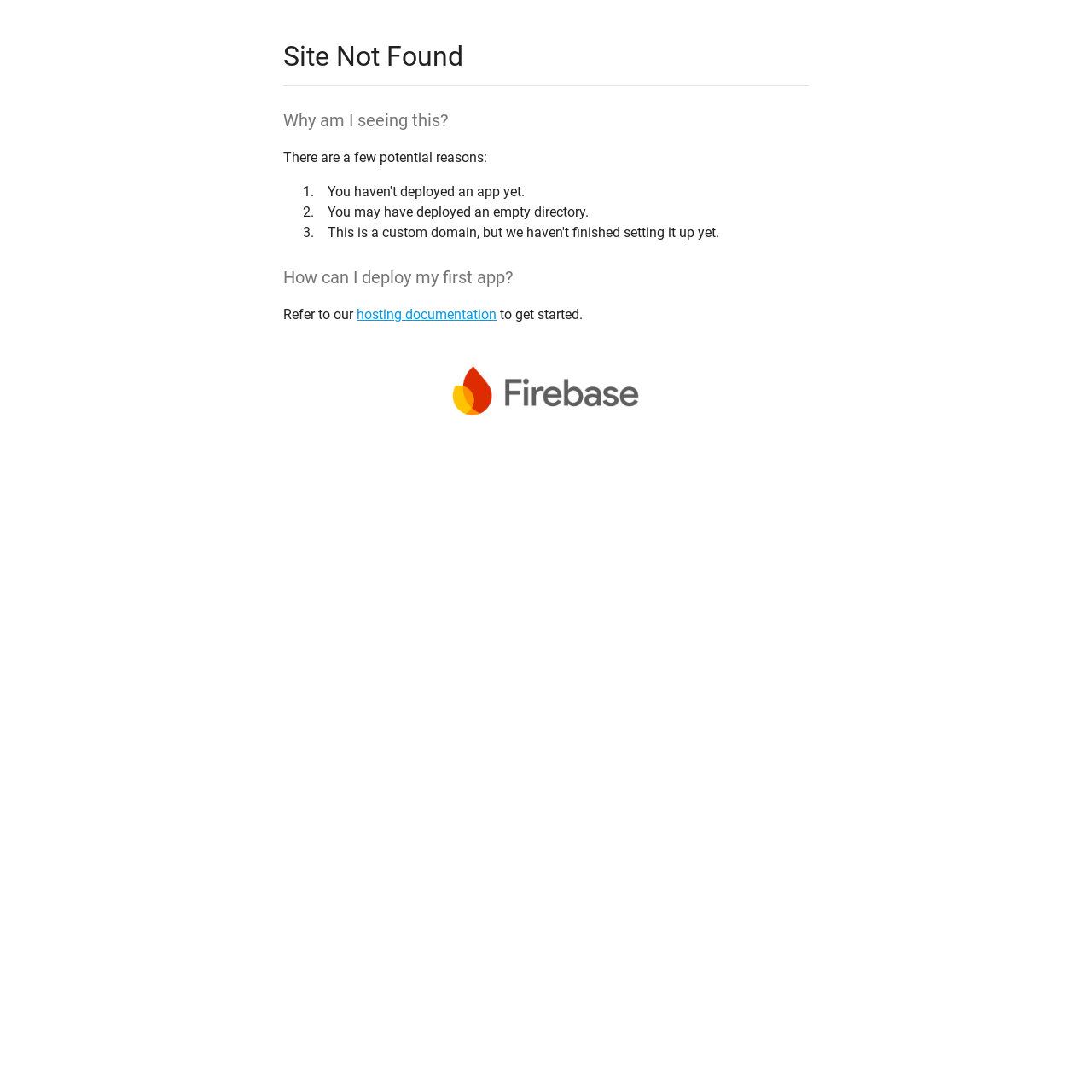Detail the various sections and features present on the webpage.

The webpage displays a "Site Not Found" message prominently at the top, with a heading element occupying a significant portion of the screen. Below this heading, another heading "Why am I seeing this?" is positioned, followed by a paragraph of text "There are a few potential reasons:".

Underneath this paragraph, a numbered list is presented, with three list items. The first item is "You may have deployed an empty directory.", the second item is not specified, and the third item is also not specified. The list items are aligned to the left and are positioned below the paragraph of text.

Further down the page, a heading "How can I deploy my first app?" is displayed, followed by a sentence "Refer to our" and a link to "hosting documentation" in the middle of the sentence. The sentence is completed with the text "to get started.".

At the bottom of the page, a link is positioned, which contains an image. The image is aligned to the right of the link and is slightly smaller in size.